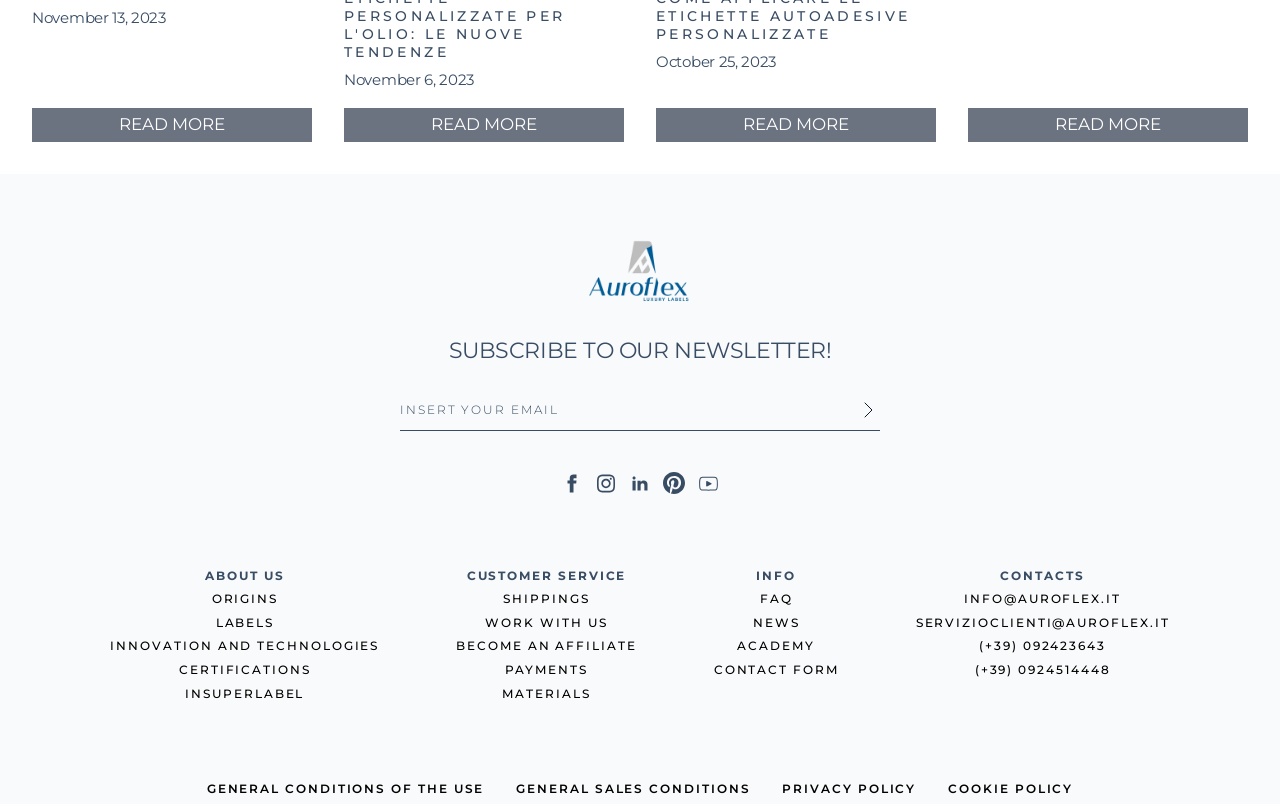Using the provided element description, identify the bounding box coordinates as (top-left x, top-left y, bottom-right x, bottom-right y). Ensure all values are between 0 and 1. Description: (+39) 092423643

[0.765, 0.794, 0.864, 0.813]